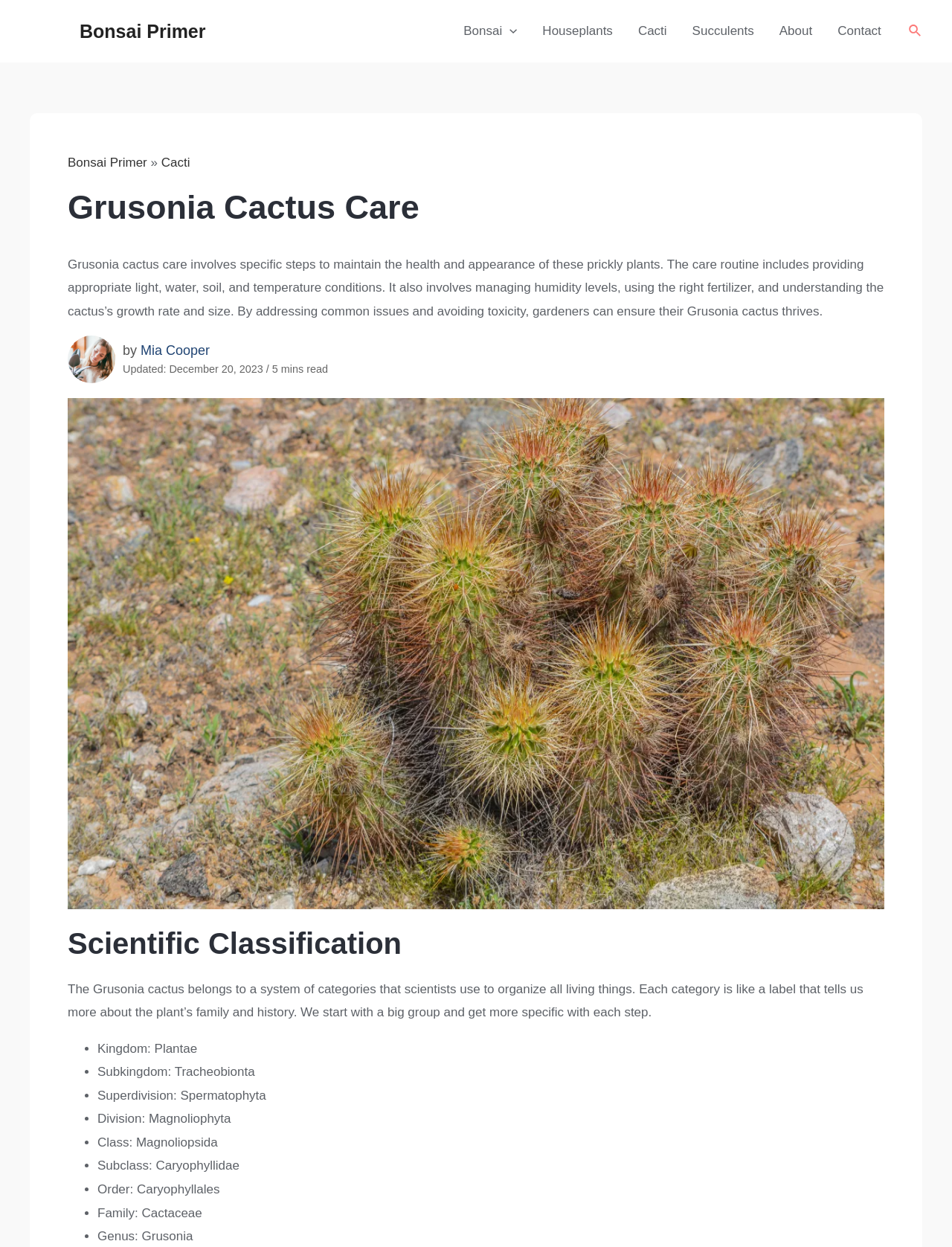Give a concise answer using only one word or phrase for this question:
What type of plant is the focus of this webpage?

Grusonia cactus